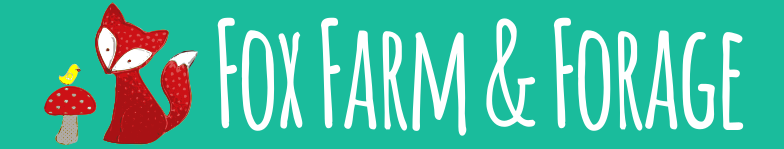Describe the image with as much detail as possible.

The image features a whimsical and colorful header for "Fox Farm & Forage, LLC," presented on a bright teal background. The design showcases a charming red fox with expressive eyes, accompanied by a small yellow bird perched atop a stylized gray mushroom. The name "Fox Farm & Forage" is depicted in fun, white, hand-drawn lettering, contributing to a playful and inviting atmosphere. This visual identity reflects the company's focus on mushroom cultivation and foraging, setting a friendly tone for their content related to flavor profiles and culinary uses of various mushroom varieties.